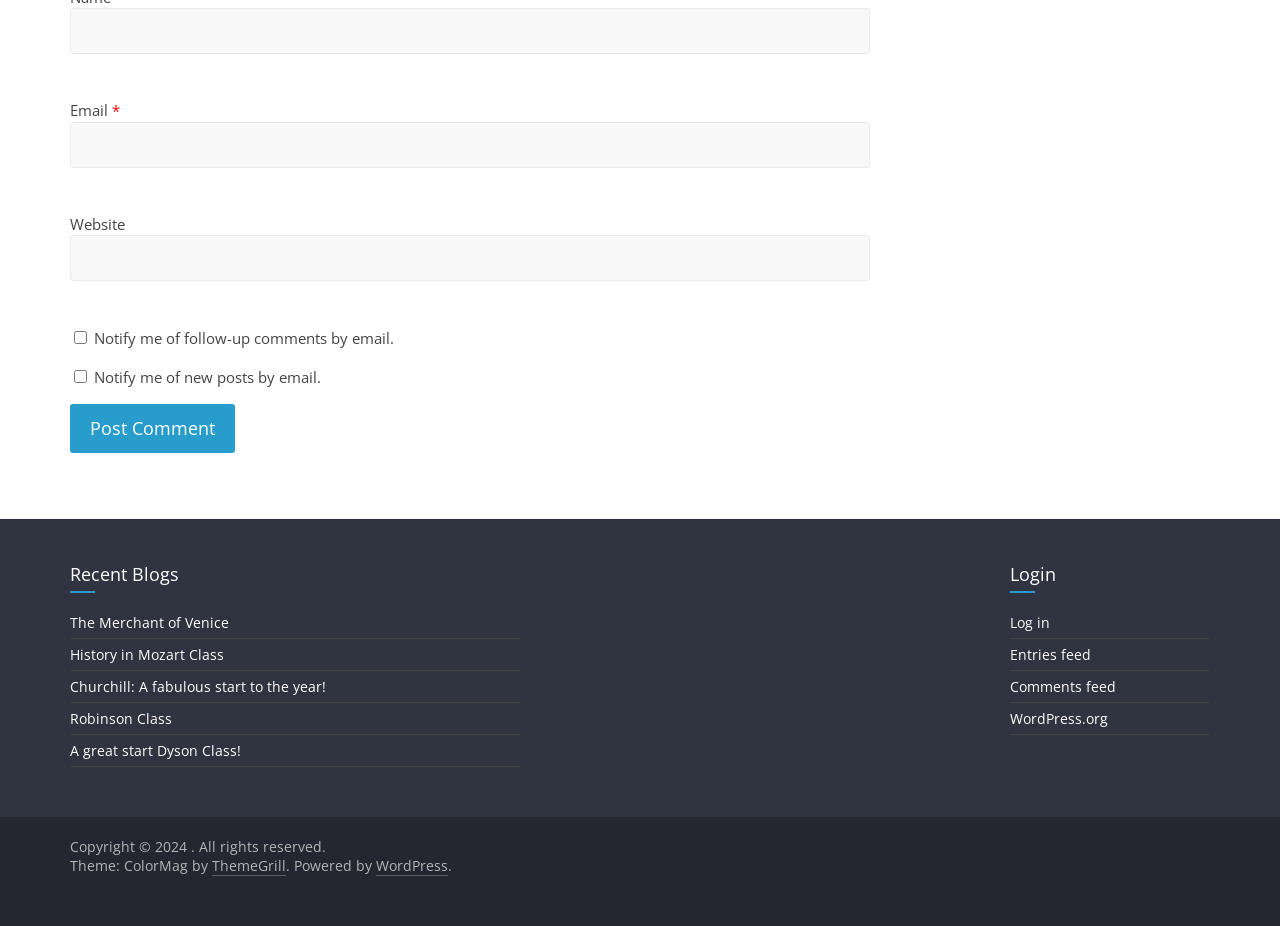Provide your answer in a single word or phrase: 
What is the theme of the webpage?

ColorMag